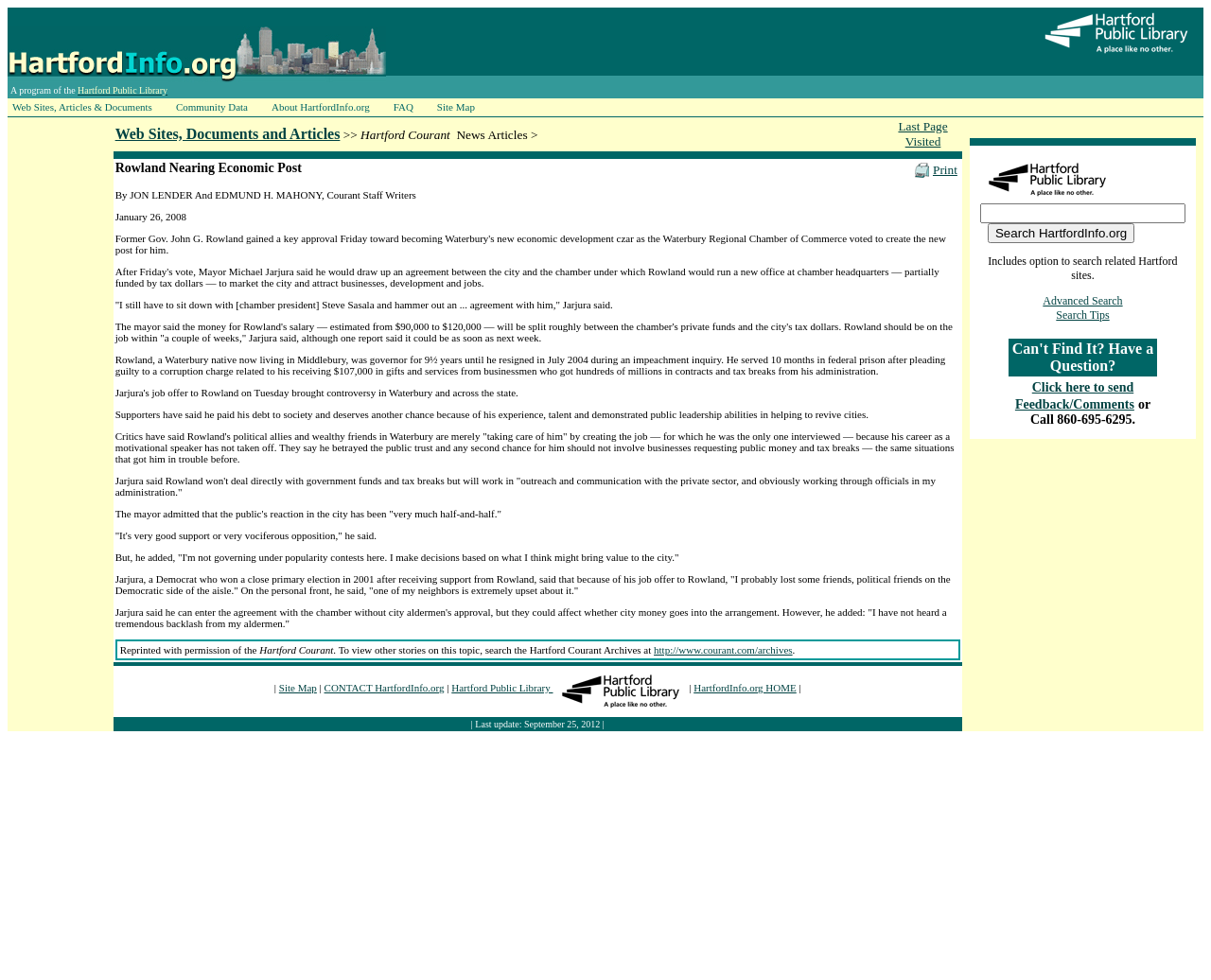Pinpoint the bounding box coordinates of the element to be clicked to execute the instruction: "Contact HartfordInfo.org".

[0.268, 0.696, 0.367, 0.708]